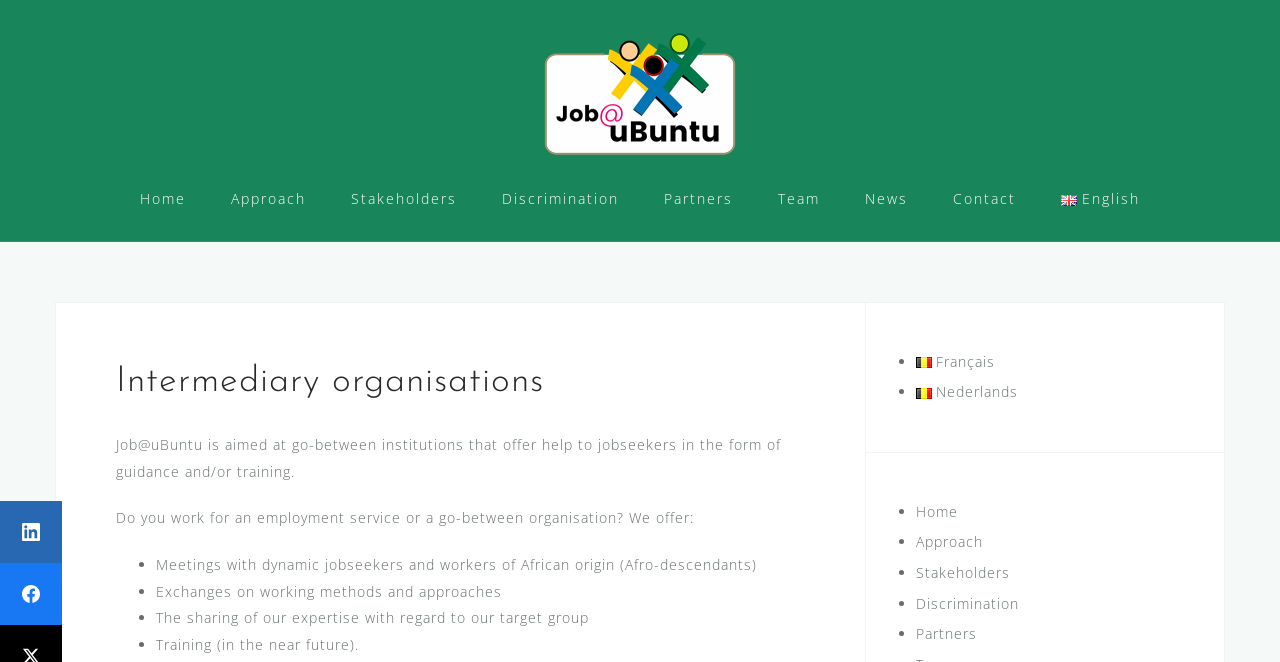Please mark the bounding box coordinates of the area that should be clicked to carry out the instruction: "Visit the 'Approach' page".

[0.181, 0.276, 0.239, 0.326]